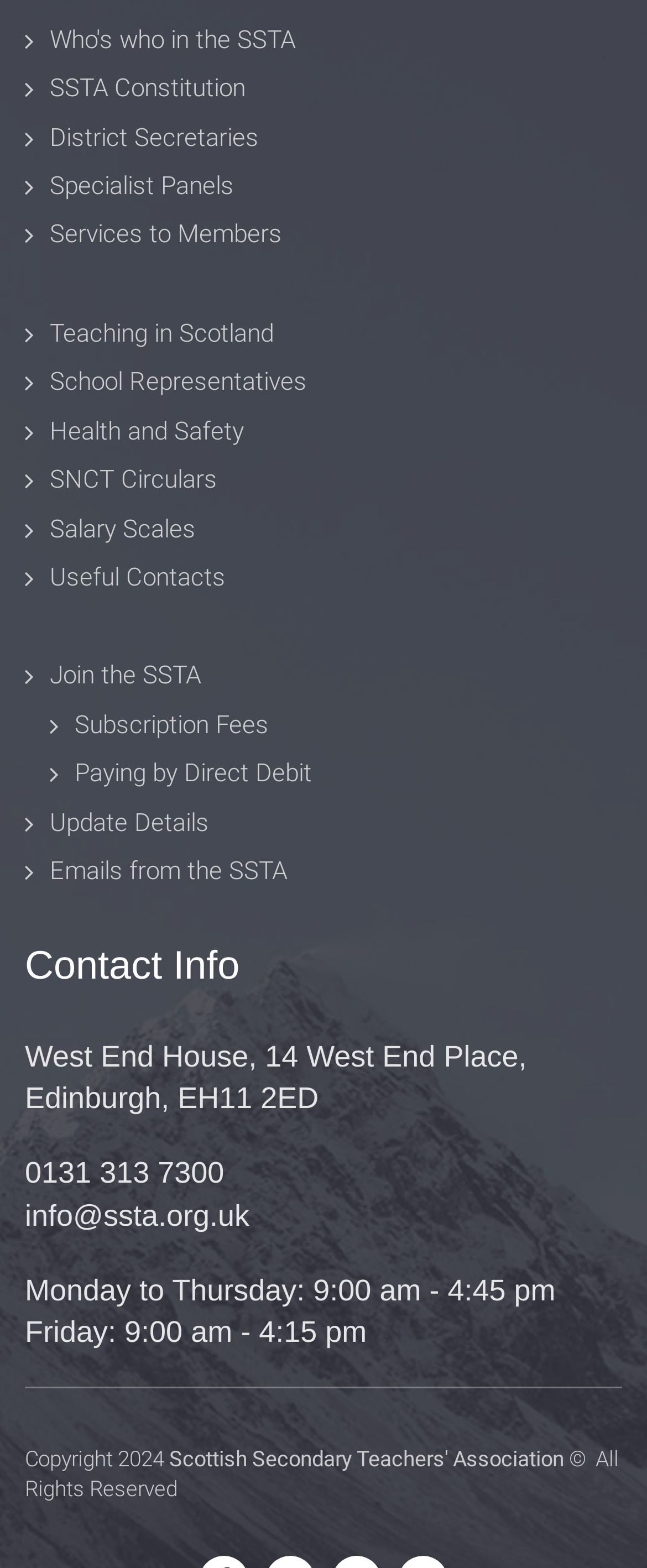How many links are there in the webpage?
Using the image as a reference, give a one-word or short phrase answer.

17